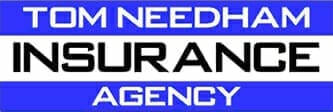Break down the image into a detailed narrative.

The image displays the logo of Tom Needham Insurance Agency, prominently featuring the agency's name in a bold, modern typeface. The logo is designed with contrasting colors, showcasing "TOM NEEDHAM" in white on a royal blue background, and "INSURANCE" in large, striking black letters. Below, the word "AGENCY" is presented in a smaller font, still maintaining the theme of clarity and professionalism. This logo reflects the agency's commitment to providing reliable insurance services, making it easily recognizable to clients seeking homeowners insurance and other coverage options.